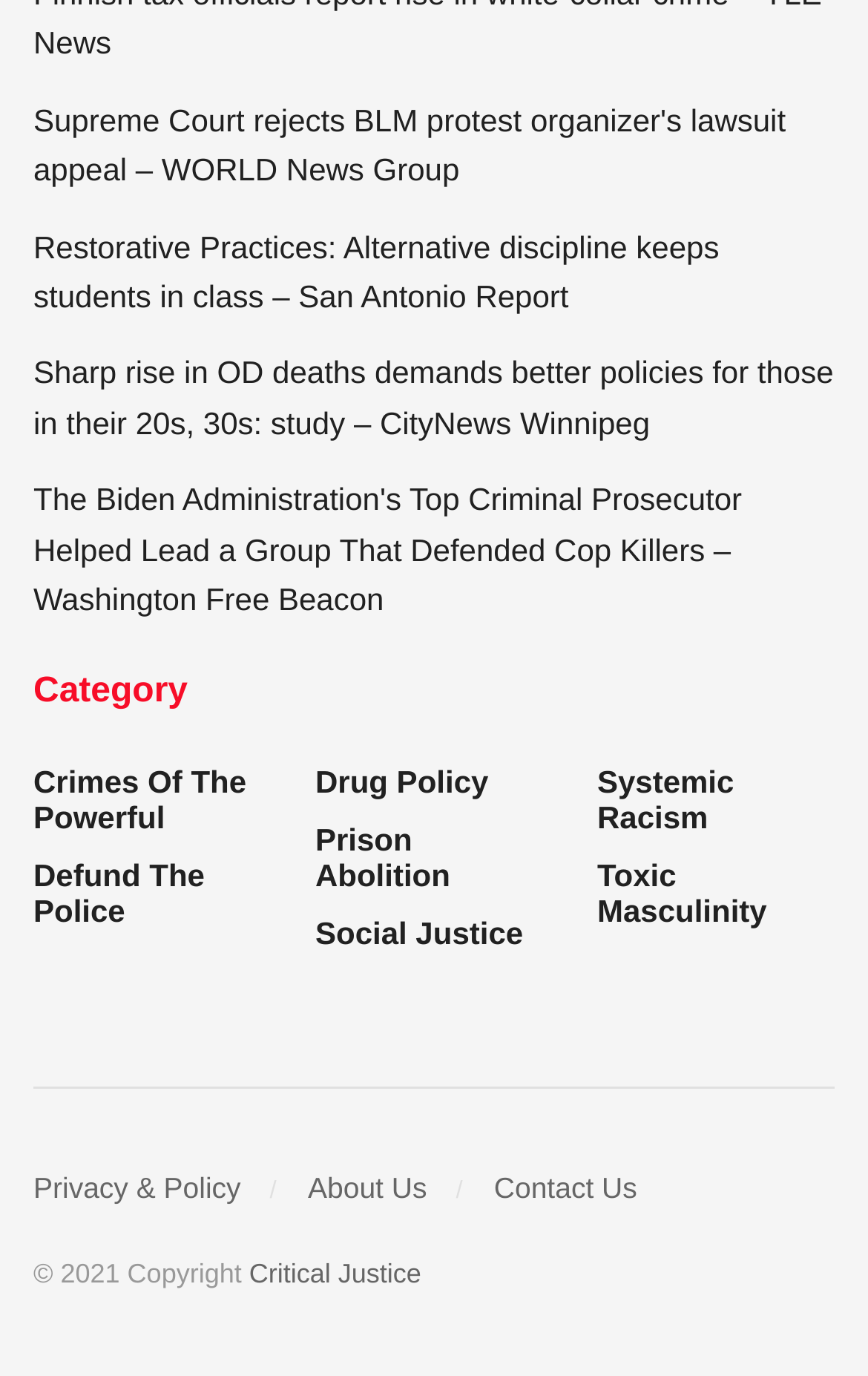Given the element description: "Critical Justice", predict the bounding box coordinates of the UI element it refers to, using four float numbers between 0 and 1, i.e., [left, top, right, bottom].

[0.287, 0.915, 0.485, 0.937]